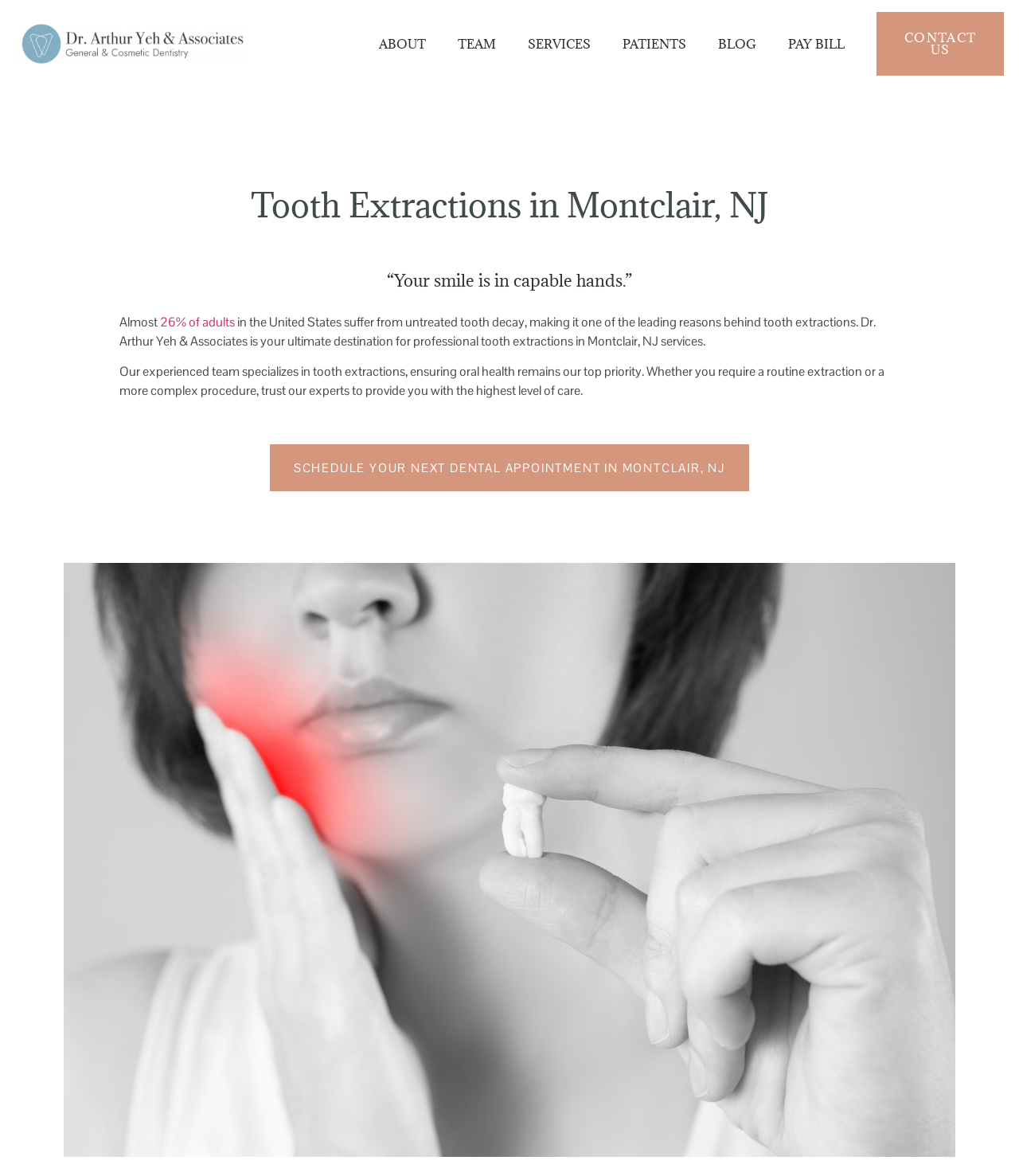Give a one-word or one-phrase response to the question:
What is the name of the dentist mentioned?

Dr. Arthur Yeh